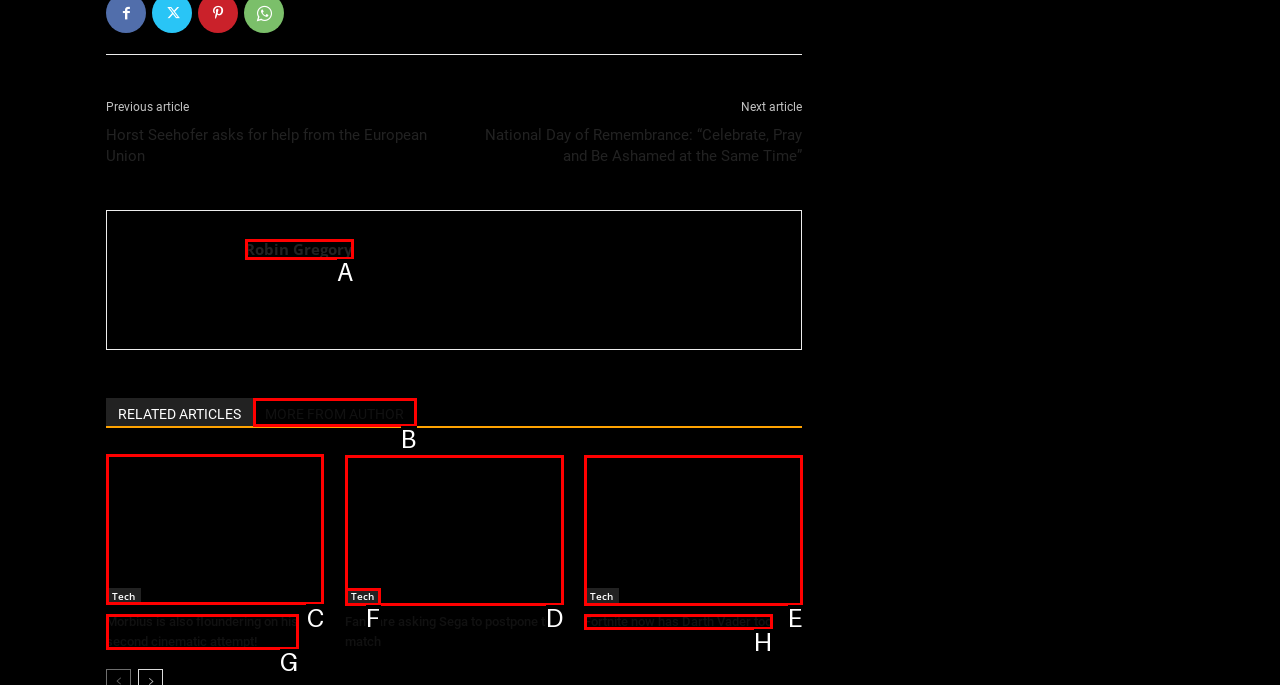Point out the UI element to be clicked for this instruction: Read the article about Morbius is also floundering on his second cinematic attempt!. Provide the answer as the letter of the chosen element.

C